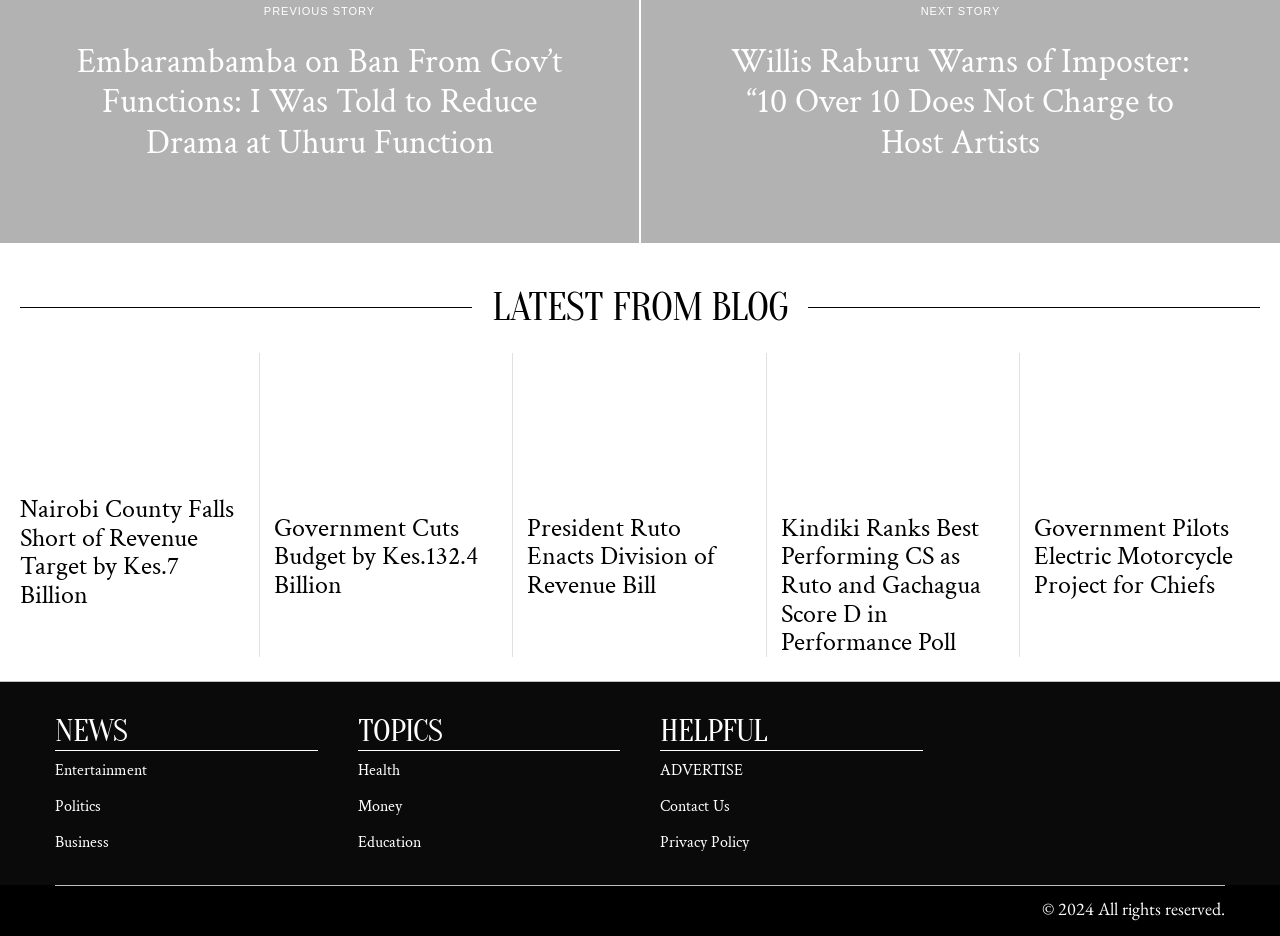Determine the bounding box coordinates for the area that needs to be clicked to fulfill this task: "View the 'Government Pilots Electric Motorcycle Project for Chiefs' article". The coordinates must be given as four float numbers between 0 and 1, i.e., [left, top, right, bottom].

[0.808, 0.549, 0.984, 0.641]